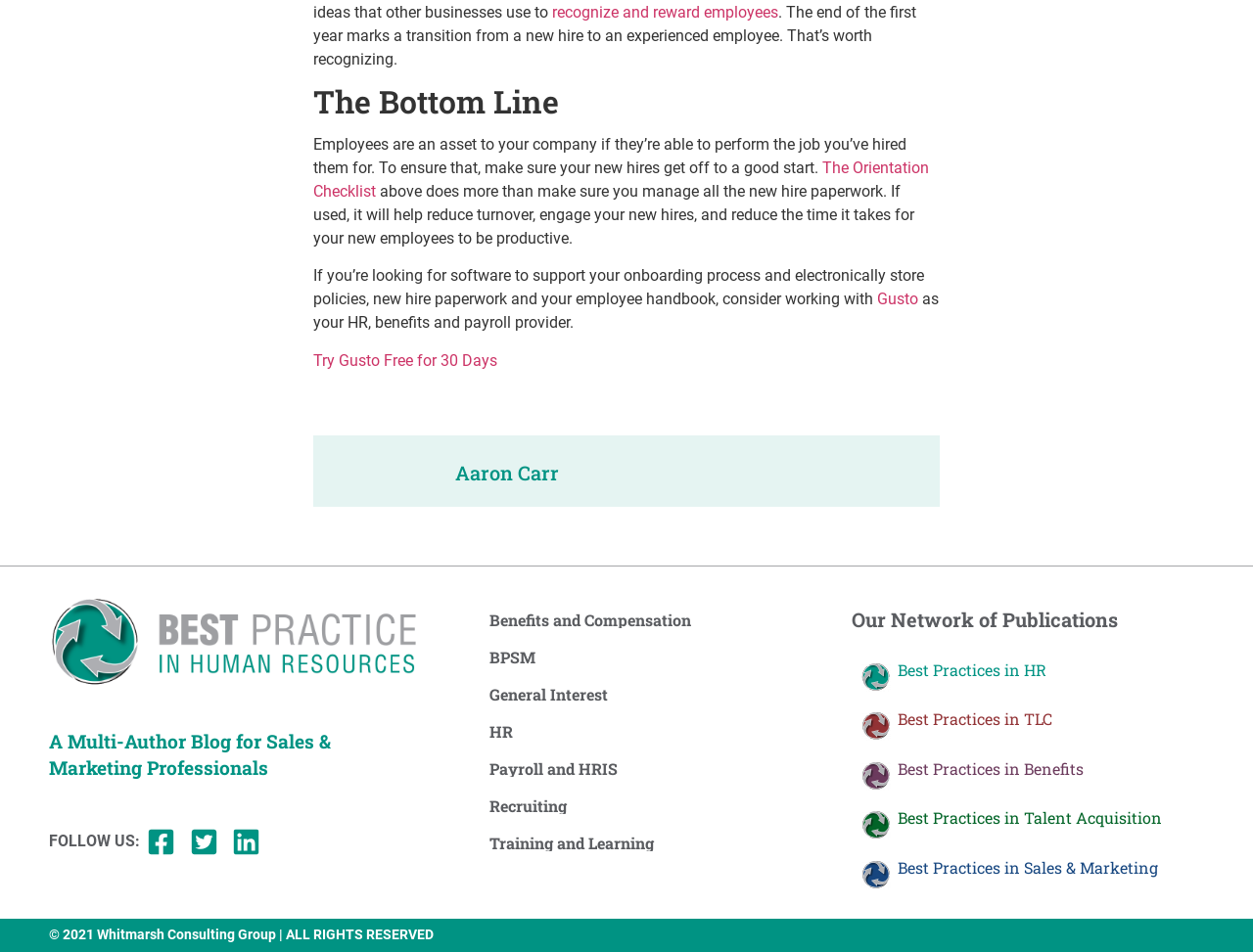What social media platforms are available for following?
Refer to the screenshot and answer in one word or phrase.

Facebook, Twitter, LinkedIn